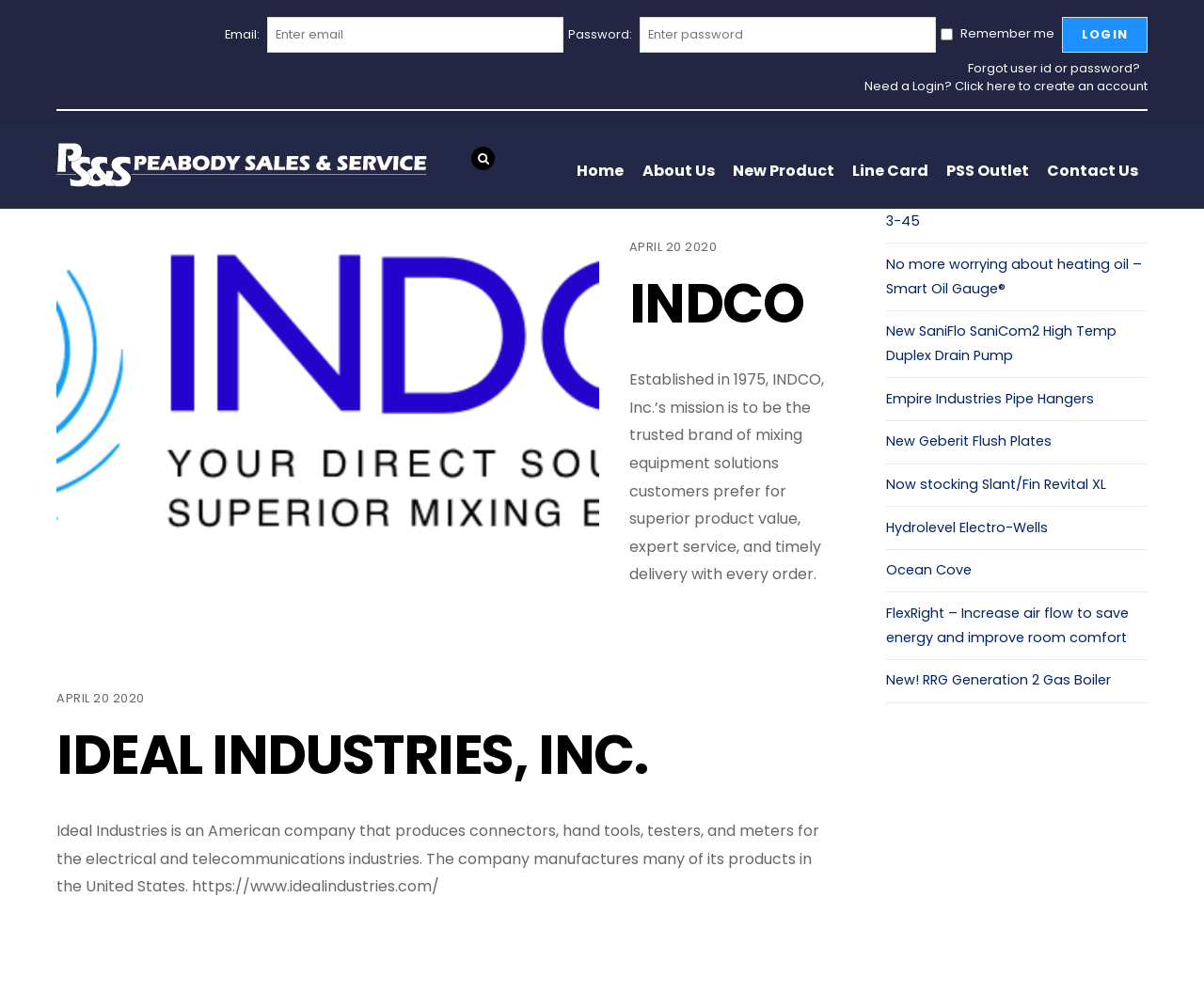Find and provide the bounding box coordinates for the UI element described here: "IDEAL INDUSTRIES, INC.". The coordinates should be given as four float numbers between 0 and 1: [left, top, right, bottom].

[0.047, 0.723, 0.538, 0.799]